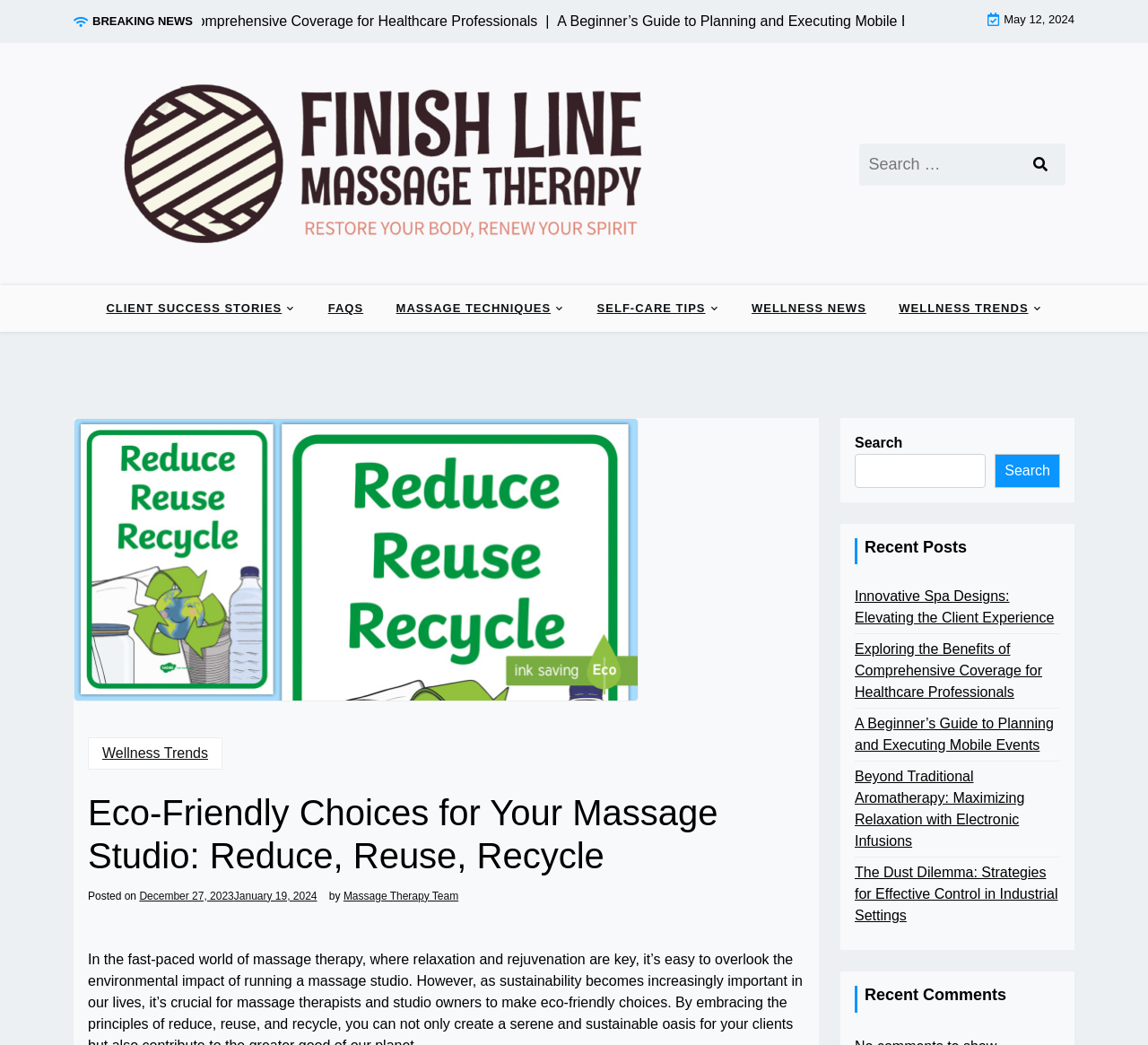Extract the bounding box for the UI element that matches this description: "Client Success Stories".

[0.08, 0.273, 0.258, 0.317]